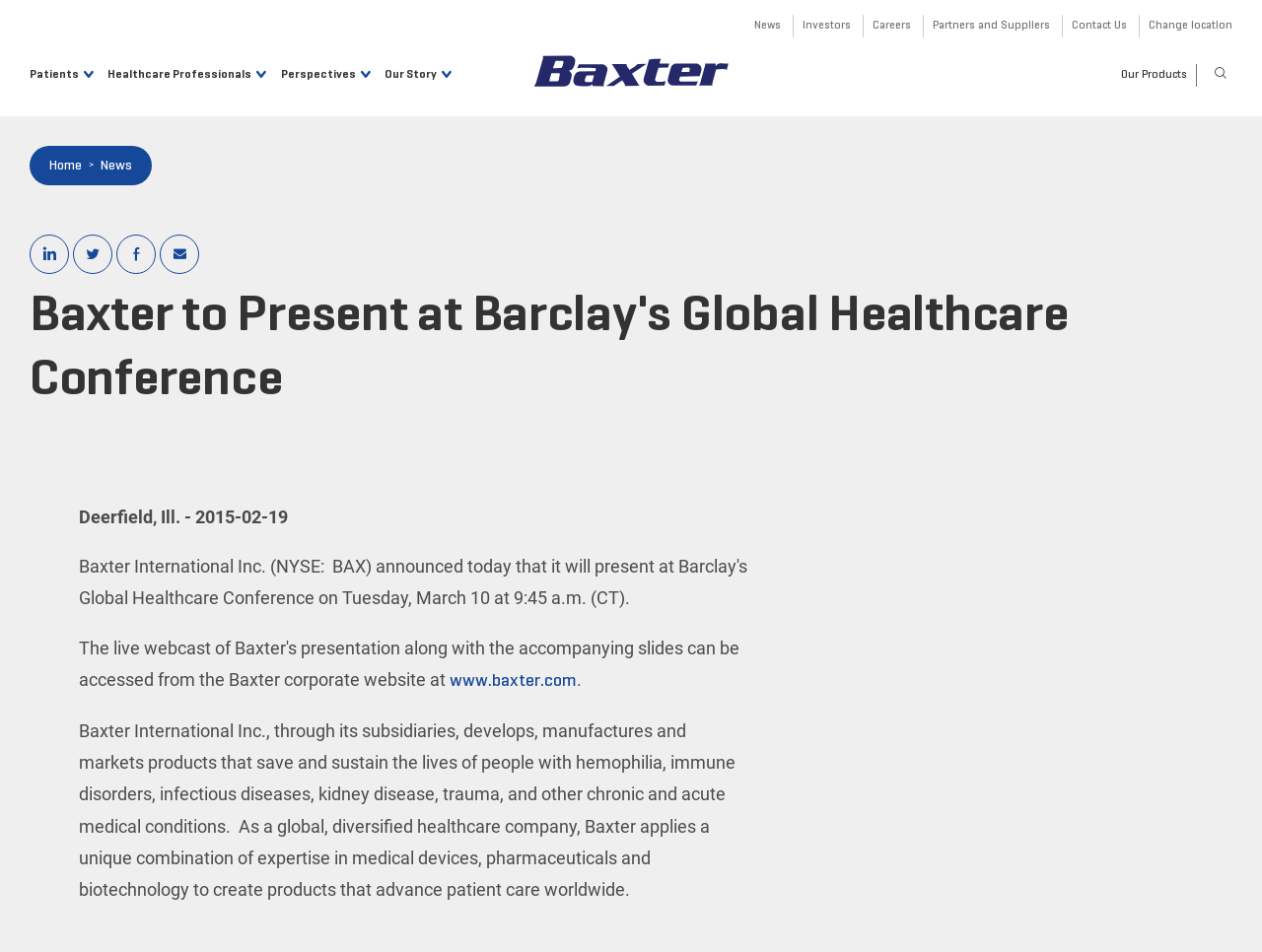Predict the bounding box coordinates of the area that should be clicked to accomplish the following instruction: "Search for a term". The bounding box coordinates should consist of four float numbers between 0 and 1, i.e., [left, top, right, bottom].

[0.958, 0.065, 0.977, 0.091]